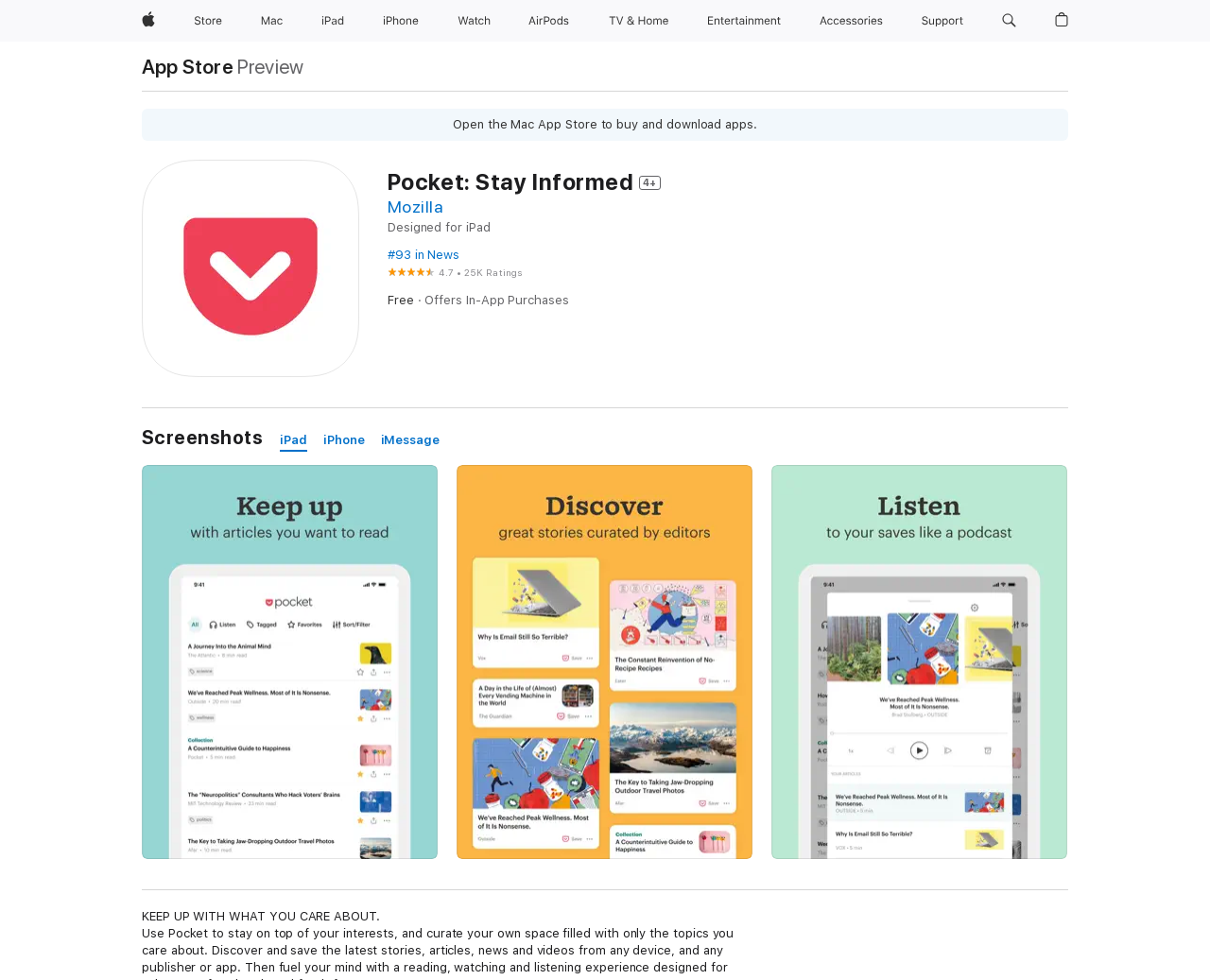What is the price of the app?
Examine the image closely and answer the question with as much detail as possible.

I found the answer by looking at the static text element with the text 'Free' which is located near the app's name and rating, indicating that it is the price of the app.